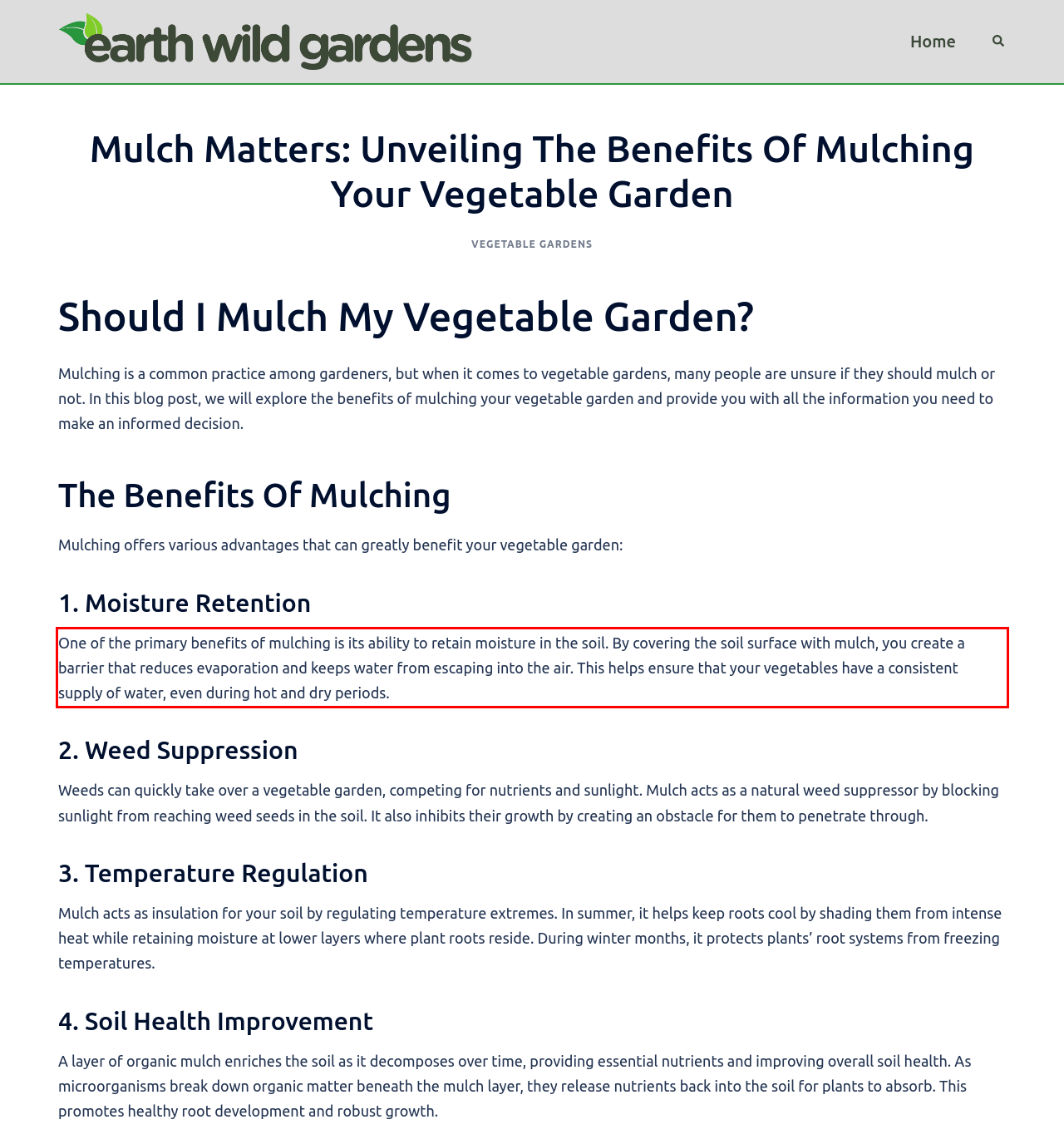There is a screenshot of a webpage with a red bounding box around a UI element. Please use OCR to extract the text within the red bounding box.

One of the primary benefits of mulching is its ability to retain moisture in the soil. By covering the soil surface with mulch, you create a barrier that reduces evaporation and keeps water from escaping into the air. This helps ensure that your vegetables have a consistent supply of water, even during hot and dry periods.